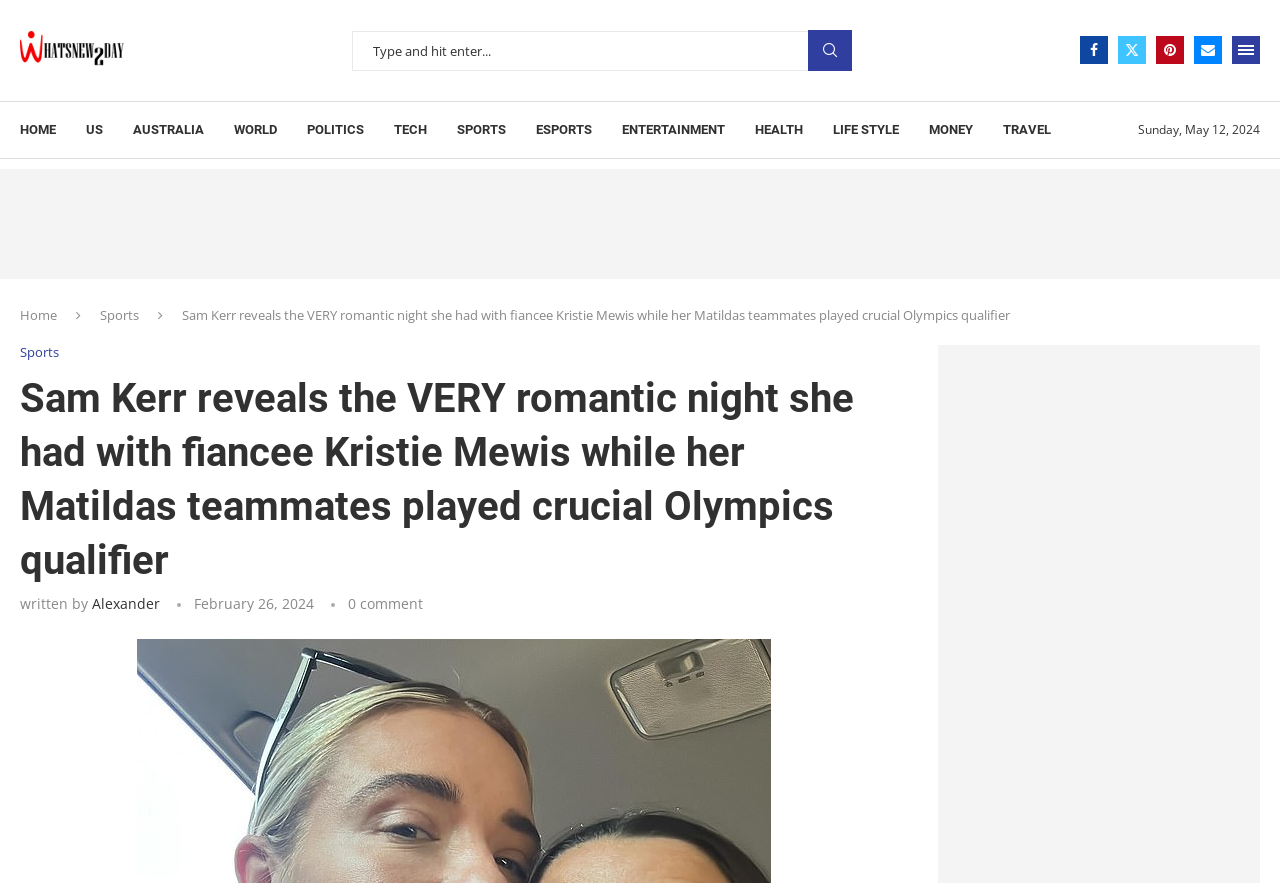What is the name of the sports team mentioned?
Look at the screenshot and respond with one word or a short phrase.

Matildas